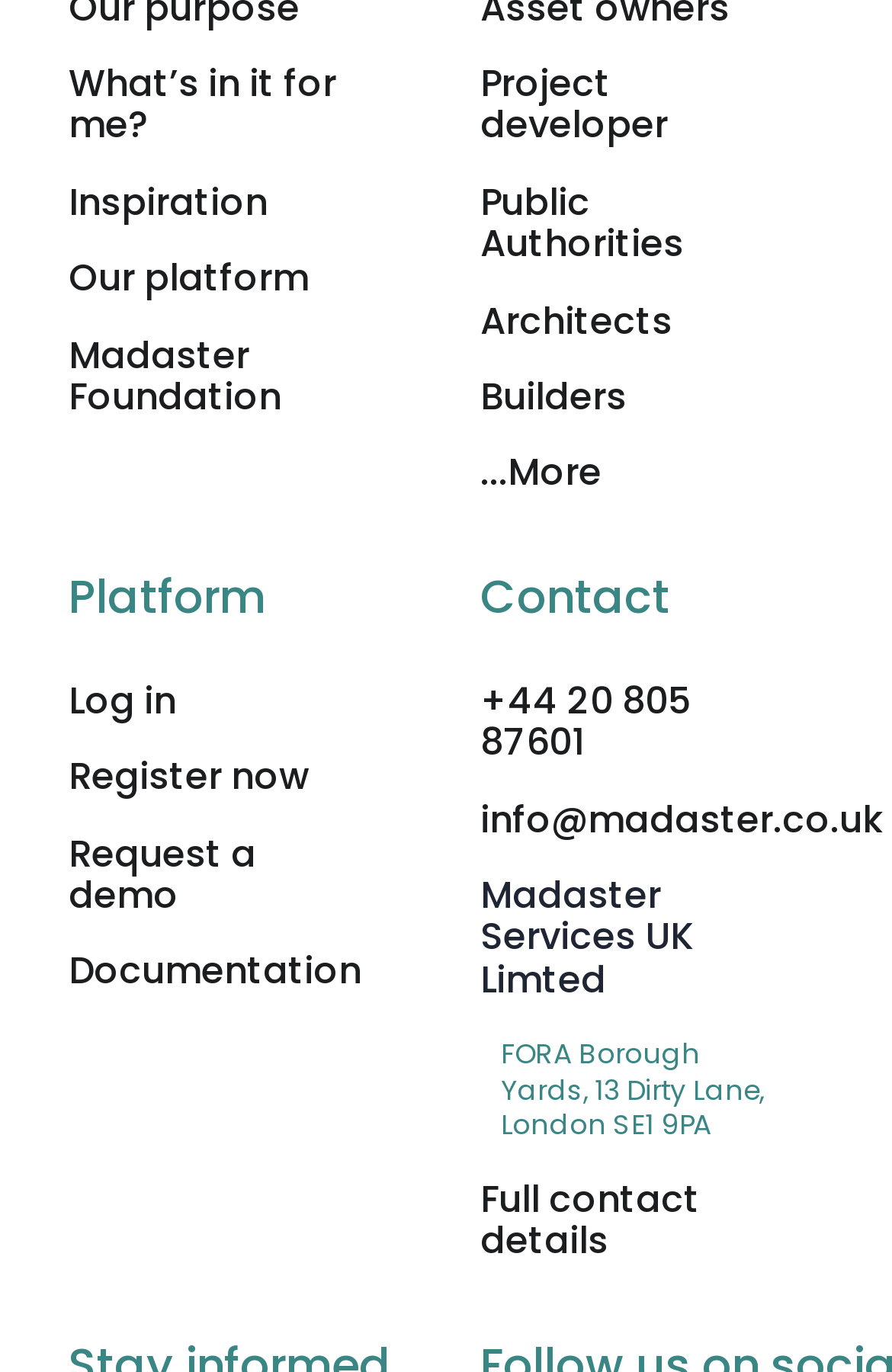Can you determine the bounding box coordinates of the area that needs to be clicked to fulfill the following instruction: "View full contact details"?

[0.538, 0.855, 0.785, 0.924]